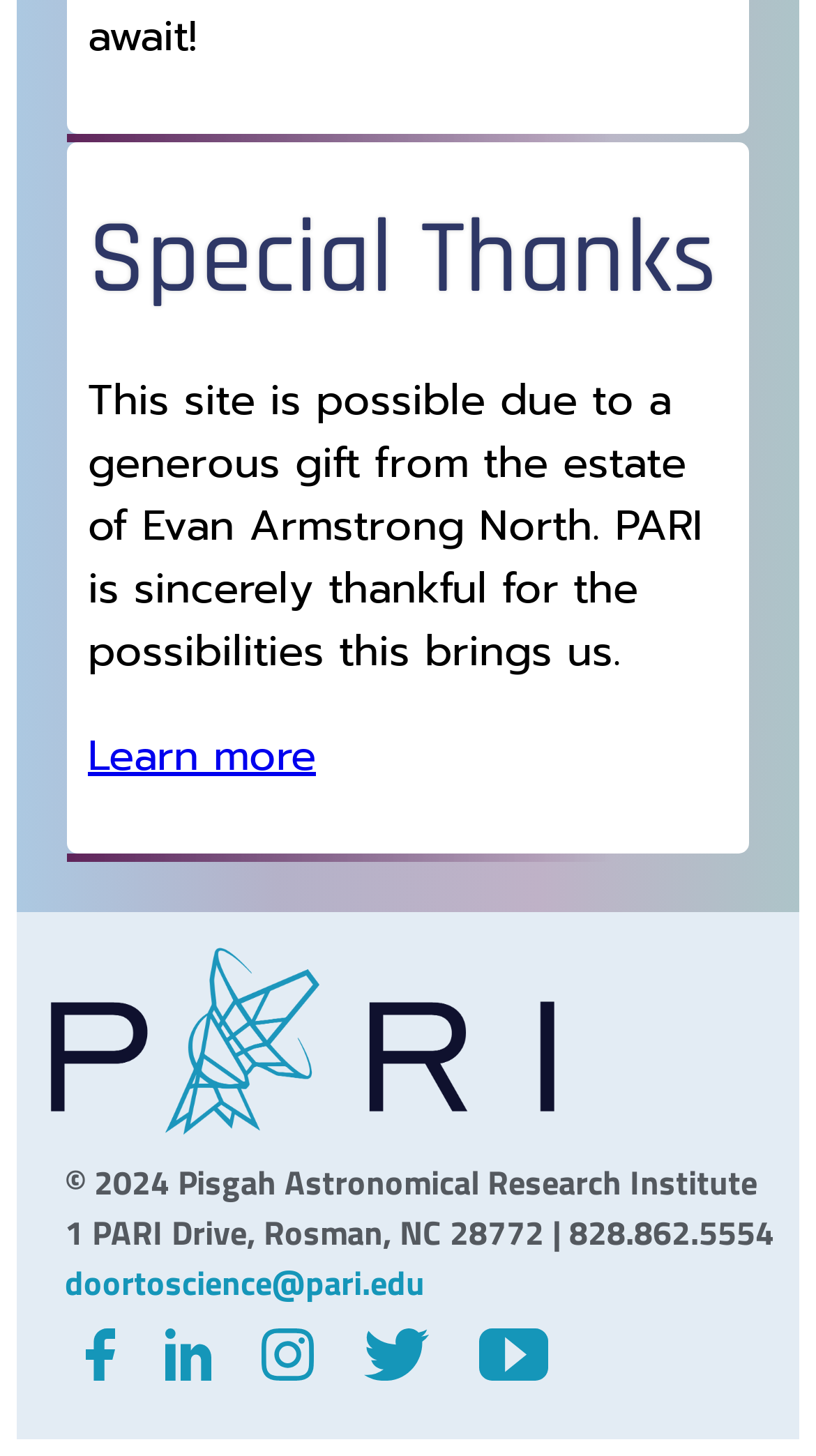What is the name of the institute?
Analyze the screenshot and provide a detailed answer to the question.

I found the answer by looking at the logo link at the top of the page, which says 'PARI Logo'. Then, I looked for a text element that describes the institute and found 'Pisgah Astronomical Research Institute' in the copyright text at the bottom of the page.